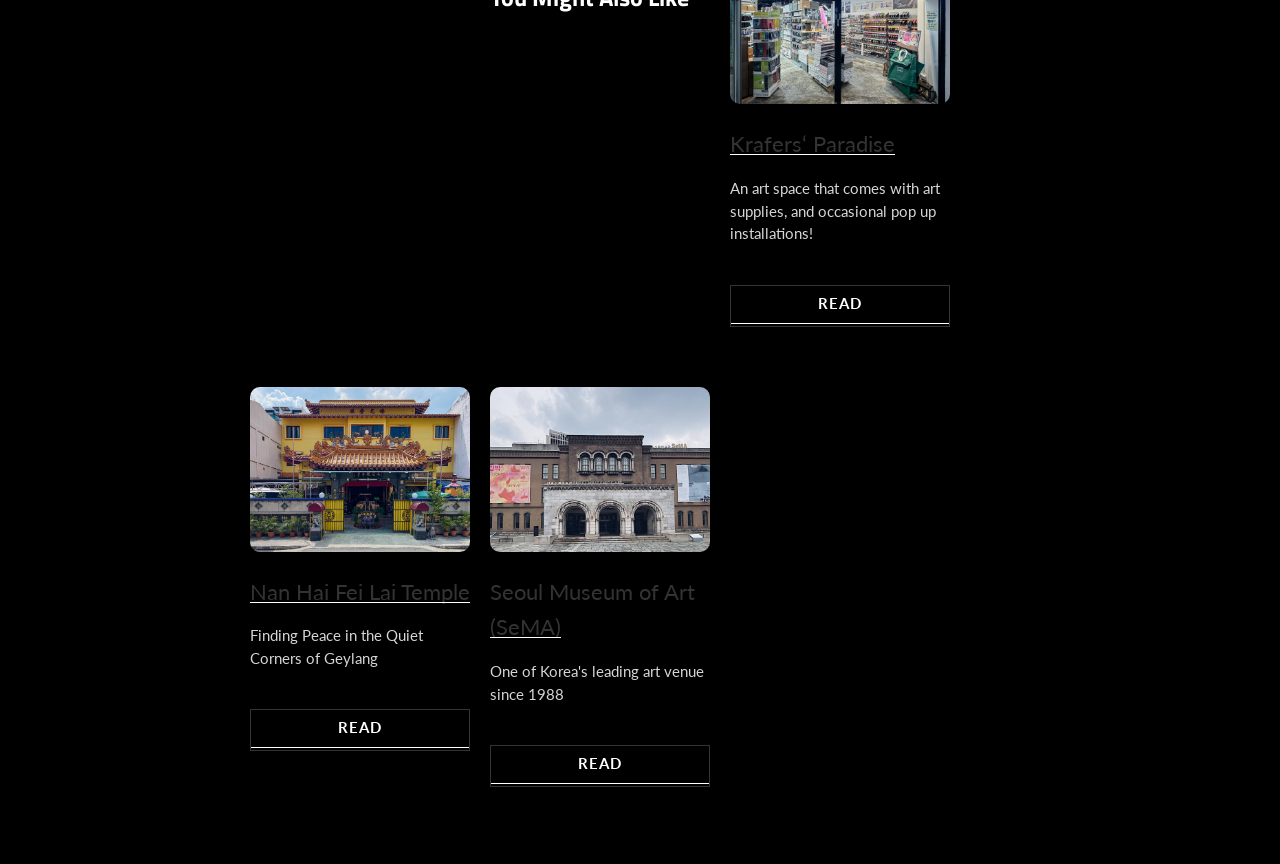Determine the bounding box coordinates of the element that should be clicked to execute the following command: "Discover more about 'Krafers‘ Paradise'".

[0.57, 0.146, 0.742, 0.188]